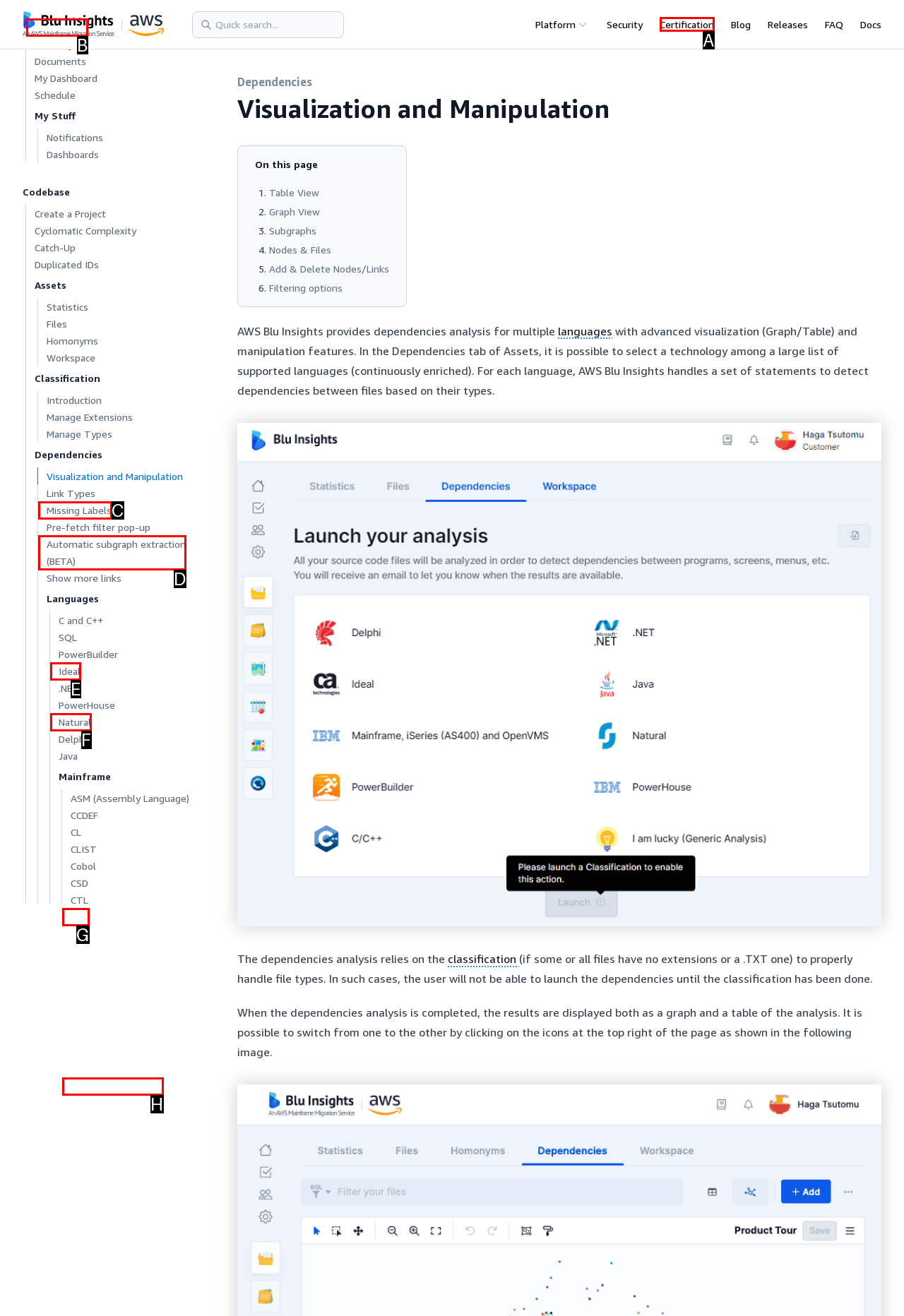Looking at the description: Get Started, identify which option is the best match and respond directly with the letter of that option.

B